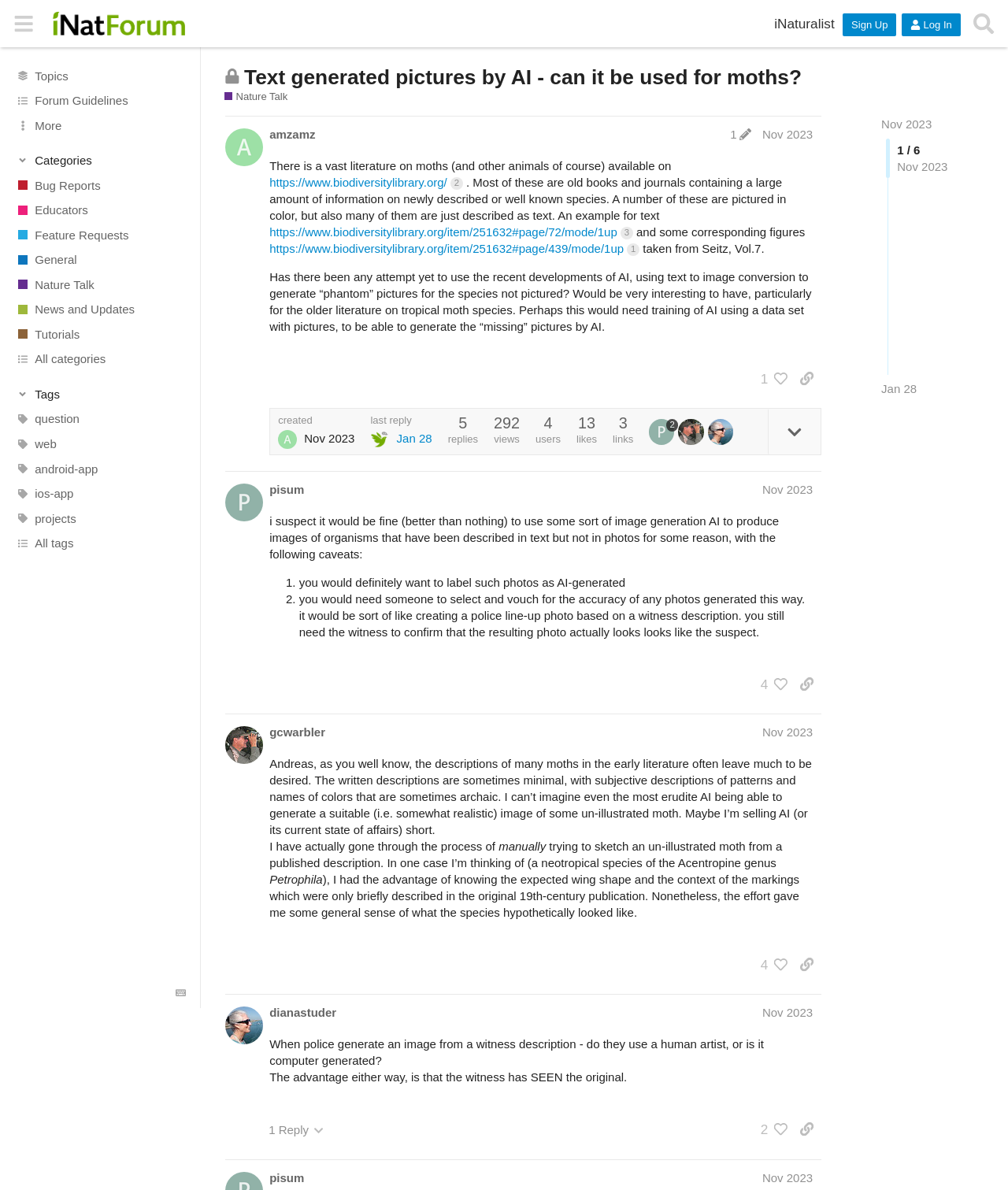Can you specify the bounding box coordinates of the area that needs to be clicked to fulfill the following instruction: "Search for topics"?

[0.959, 0.006, 0.992, 0.034]